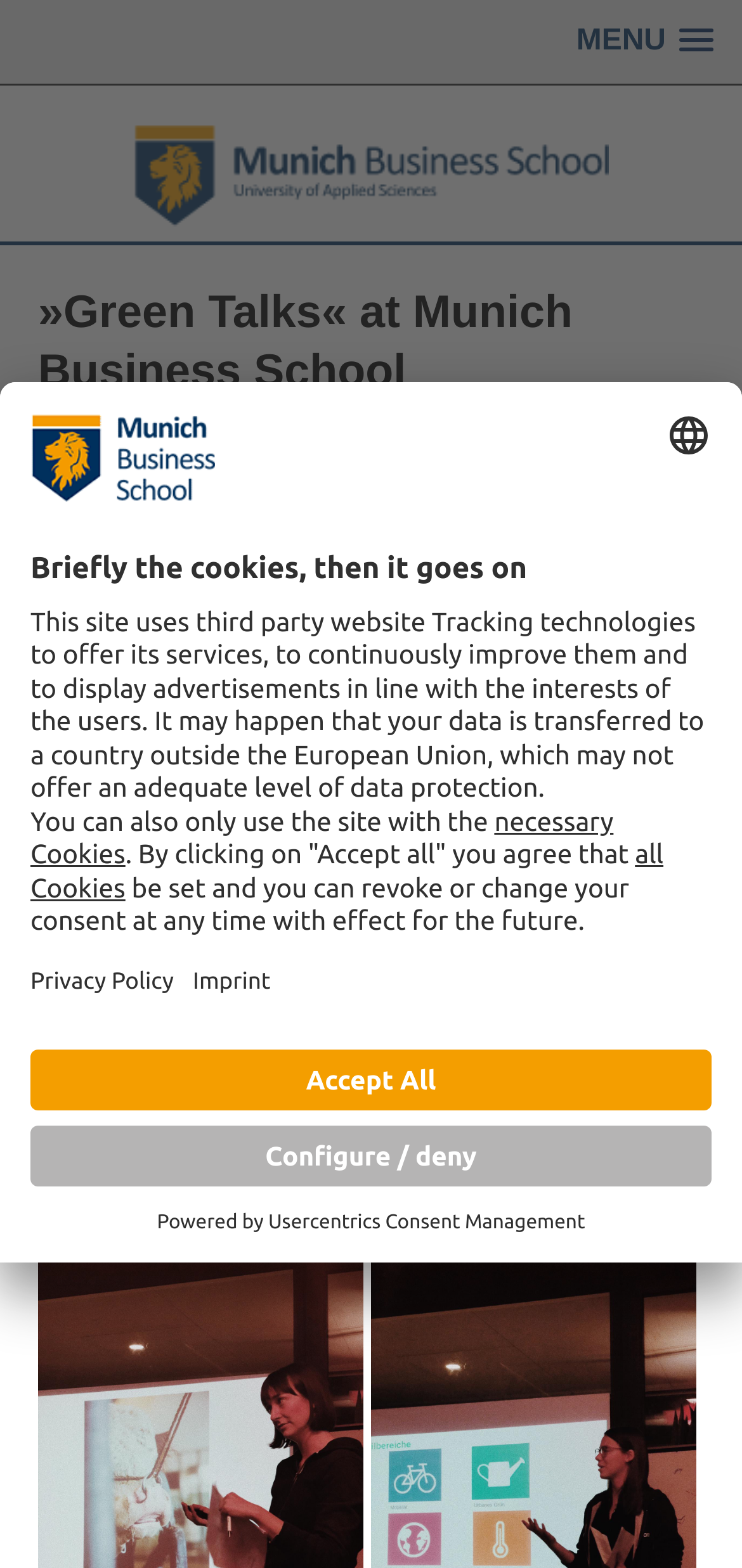How many speakers were invited to the event?
Refer to the image and answer the question using a single word or phrase.

Three